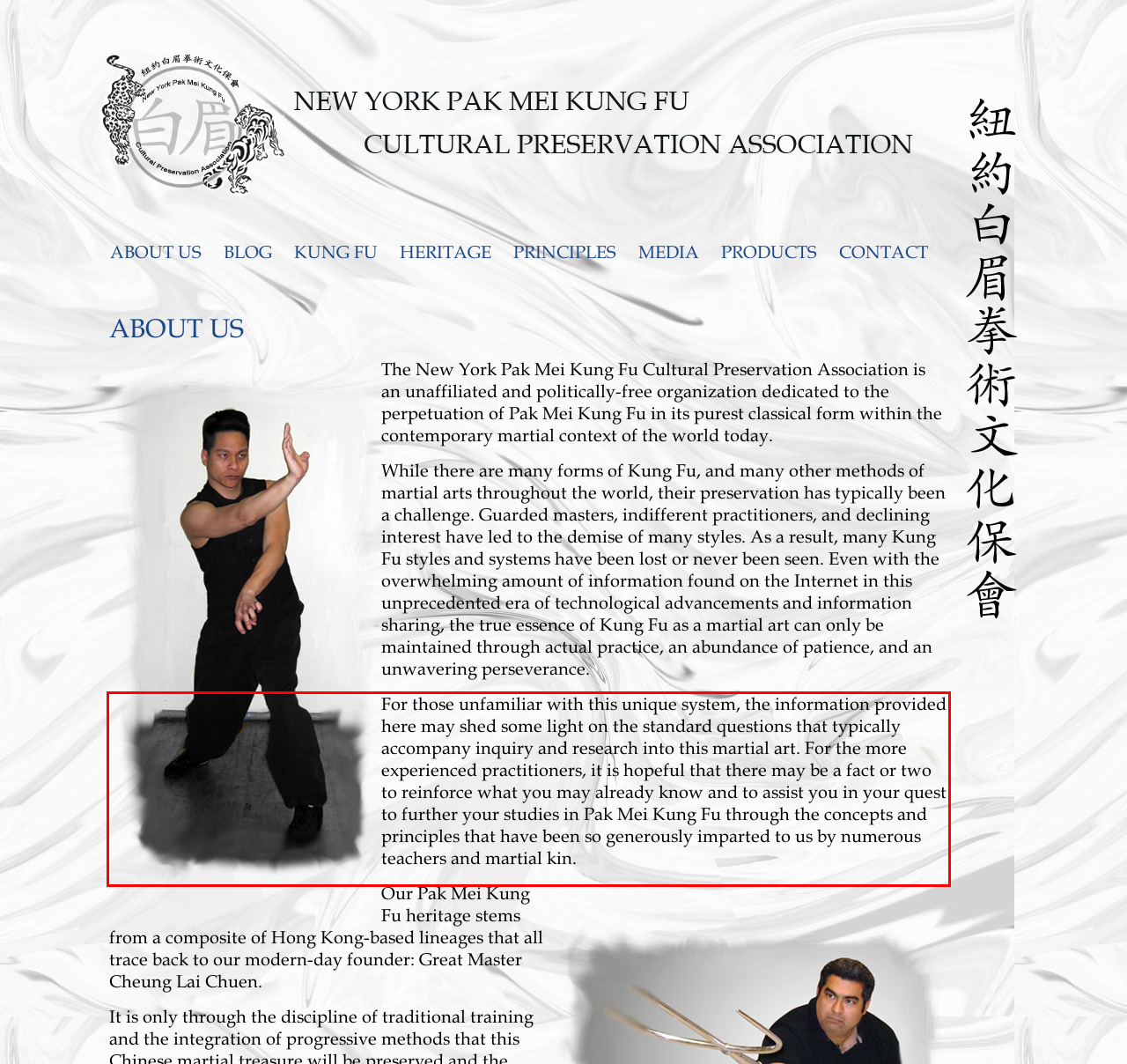Please examine the webpage screenshot containing a red bounding box and use OCR to recognize and output the text inside the red bounding box.

For those unfamiliar with this unique system, the information provided here may shed some light on the standard questions that typically accompany inquiry and research into this martial art. For the more experienced practitioners, it is hopeful that there may be a fact or two to reinforce what you may already know and to assist you in your quest to further your studies in Pak Mei Kung Fu through the concepts and principles that have been so generously imparted to us by numerous teachers and martial kin.